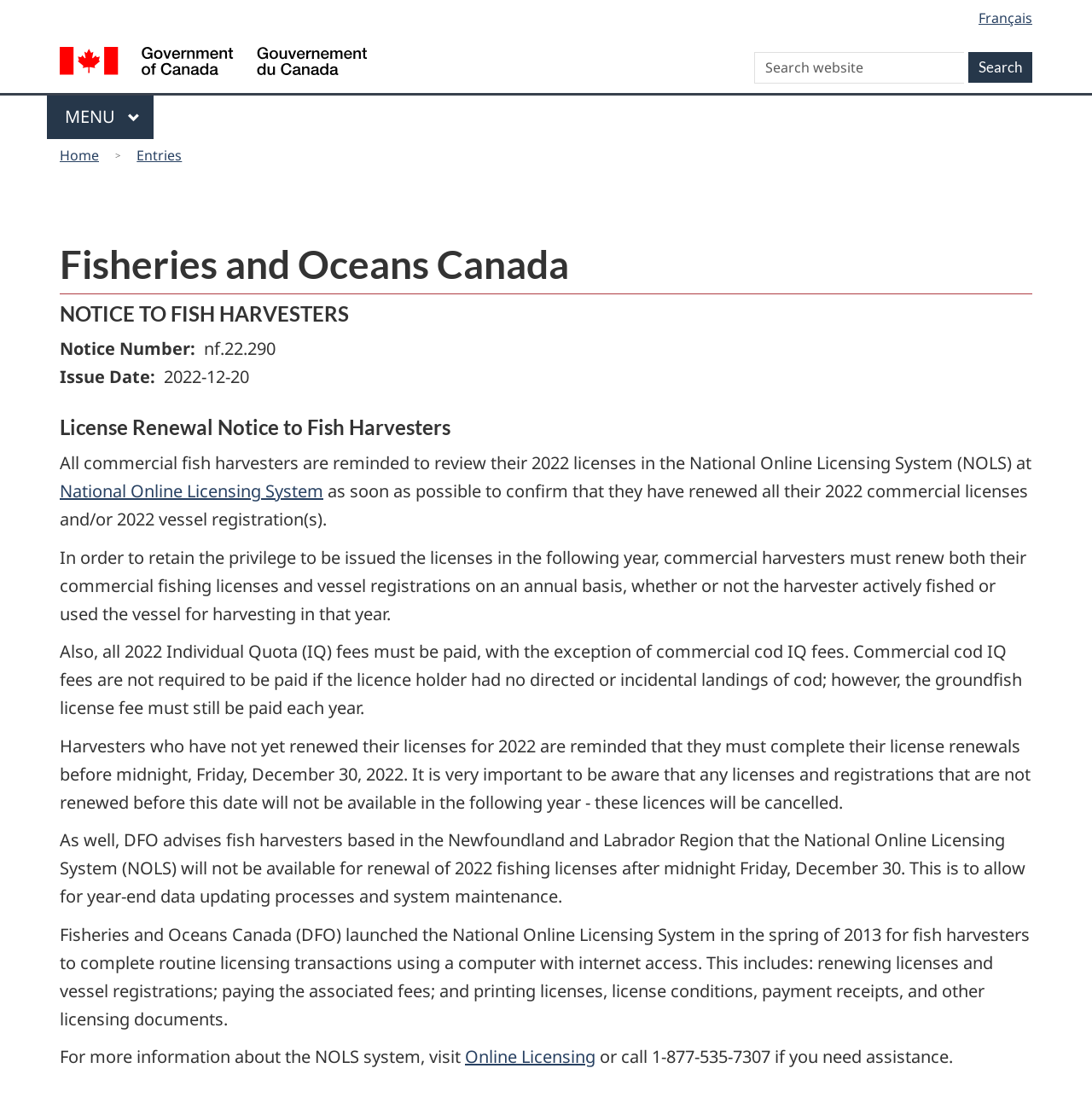What is the deadline for renewing 2022 licenses?
Please answer the question as detailed as possible based on the image.

According to the webpage, harvesters who have not yet renewed their licenses for 2022 are reminded that they must complete their license renewals before midnight, Friday, December 30, 2022. If they fail to do so, their licenses and registrations will not be available in the following year and will be cancelled.